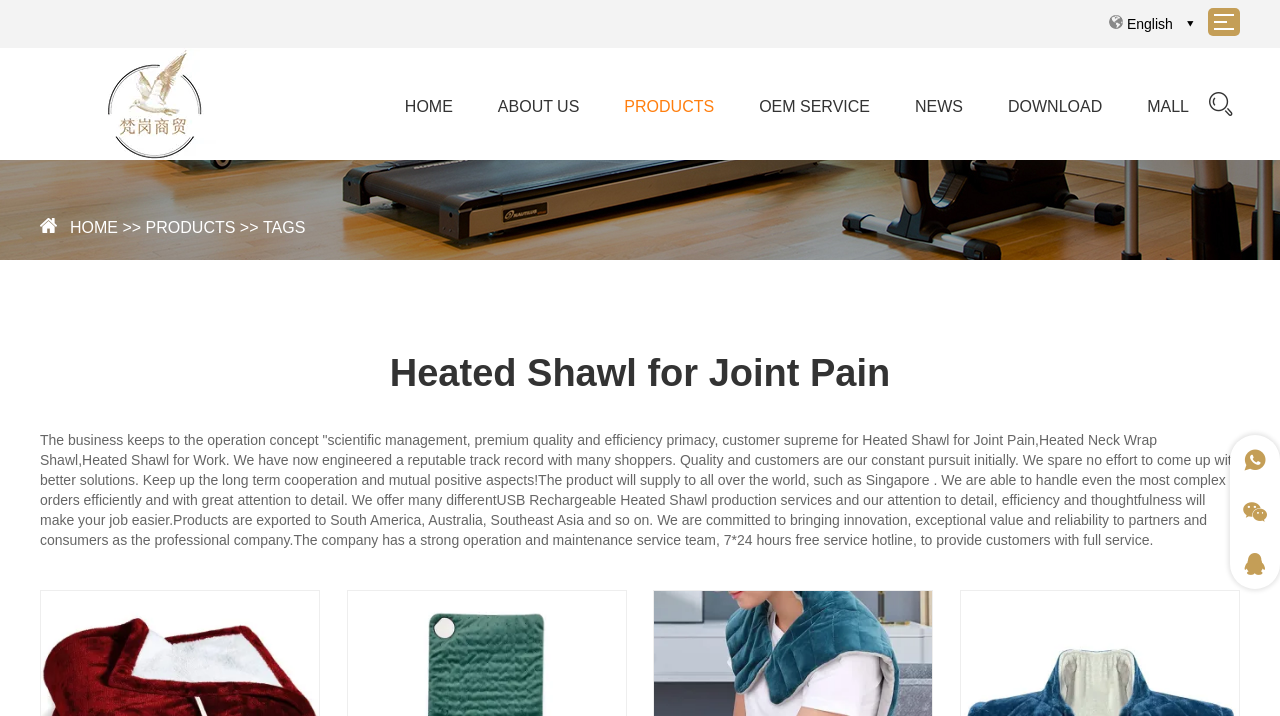Identify the bounding box coordinates of the clickable region necessary to fulfill the following instruction: "Switch to English". The bounding box coordinates should be four float numbers between 0 and 1, i.e., [left, top, right, bottom].

[0.858, 0.0, 0.94, 0.067]